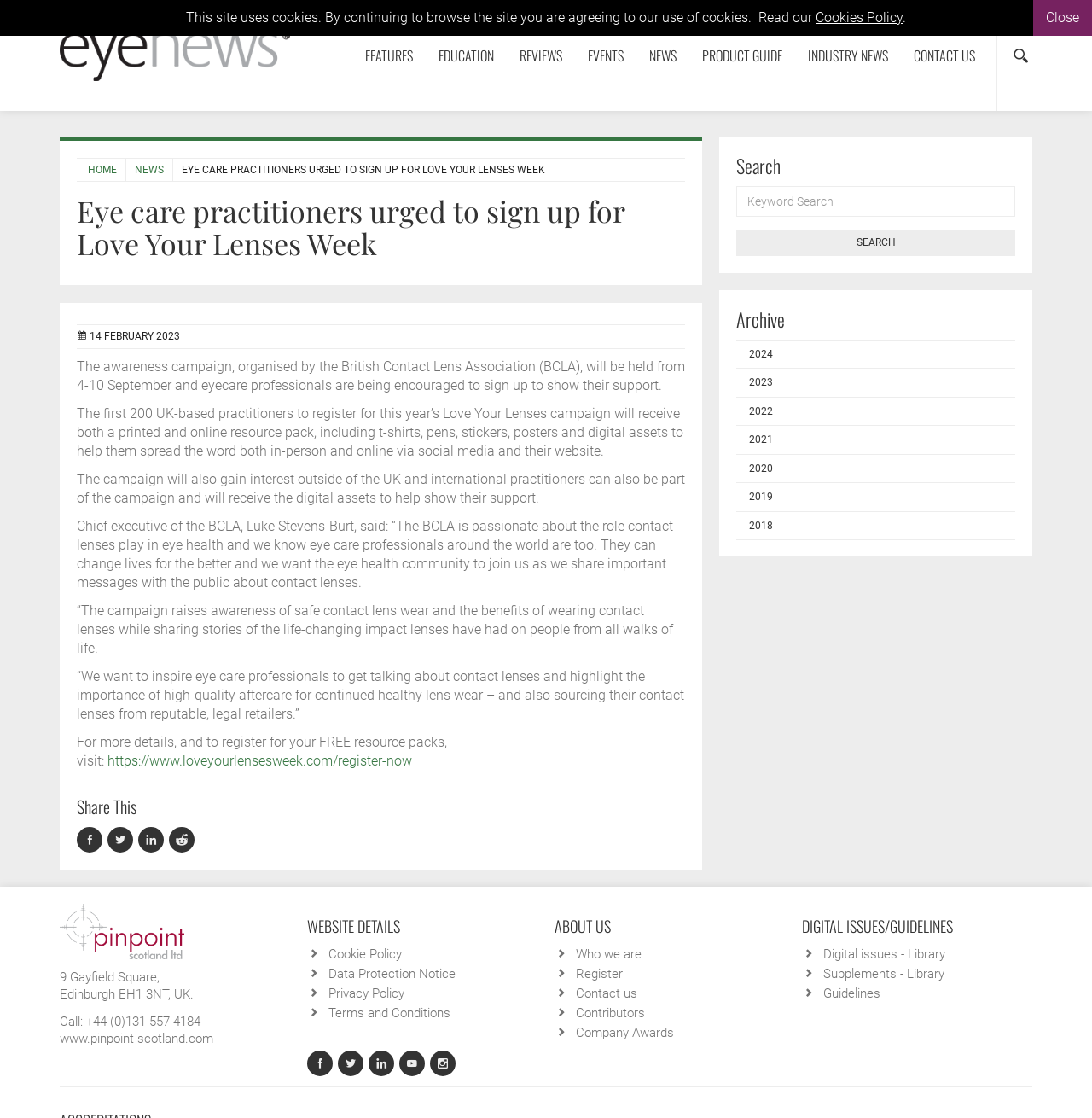What is the role of Luke Stevens-Burt?
Using the image as a reference, give an elaborate response to the question.

The answer can be found in the article content 'Chief executive of the BCLA, Luke Stevens-Burt, said: “The BCLA is passionate about the role contact lenses play in eye health and we know eye care professionals around the world are too.'